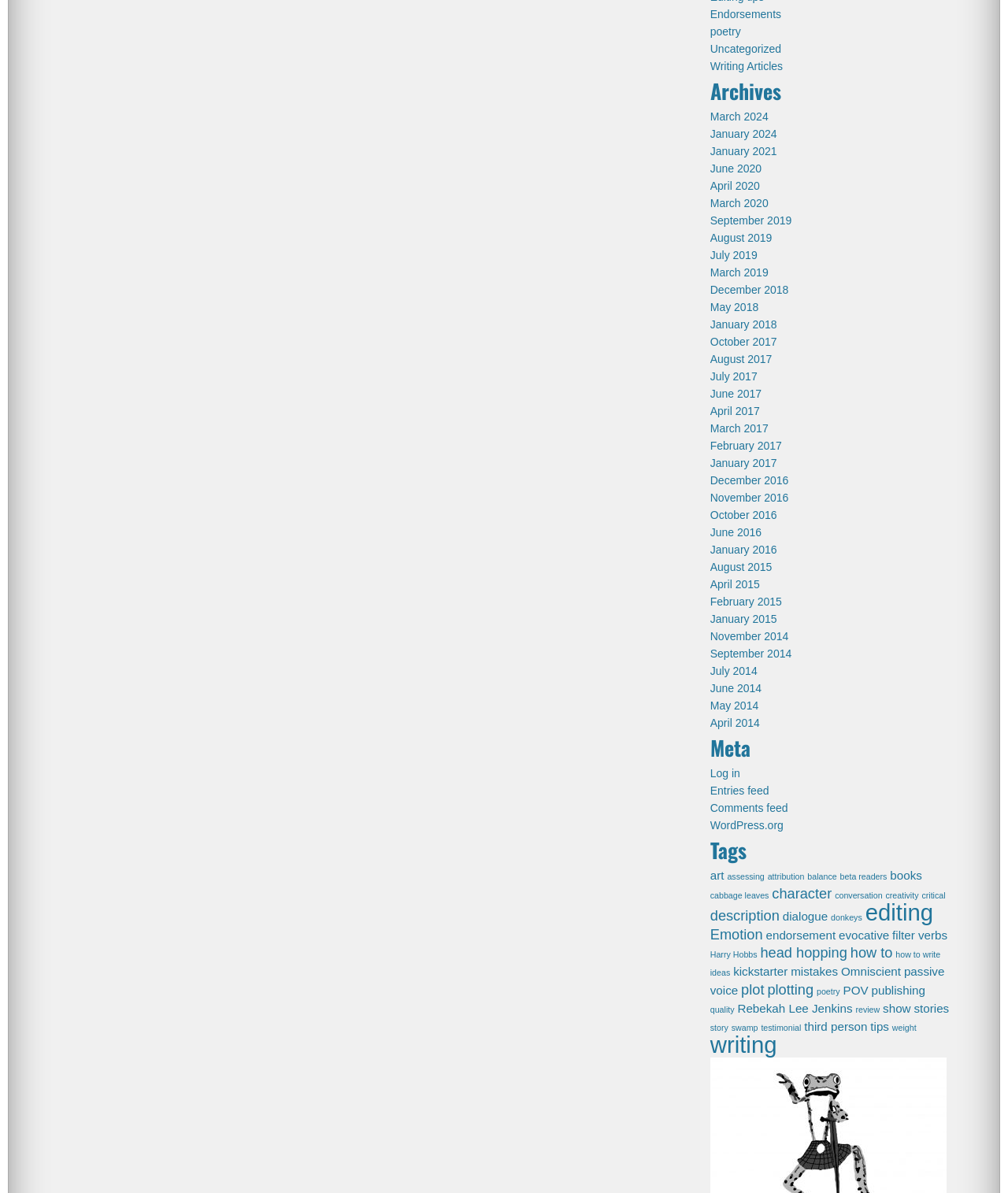Answer the question in one word or a short phrase:
What type of content is primarily discussed on this website?

Writing